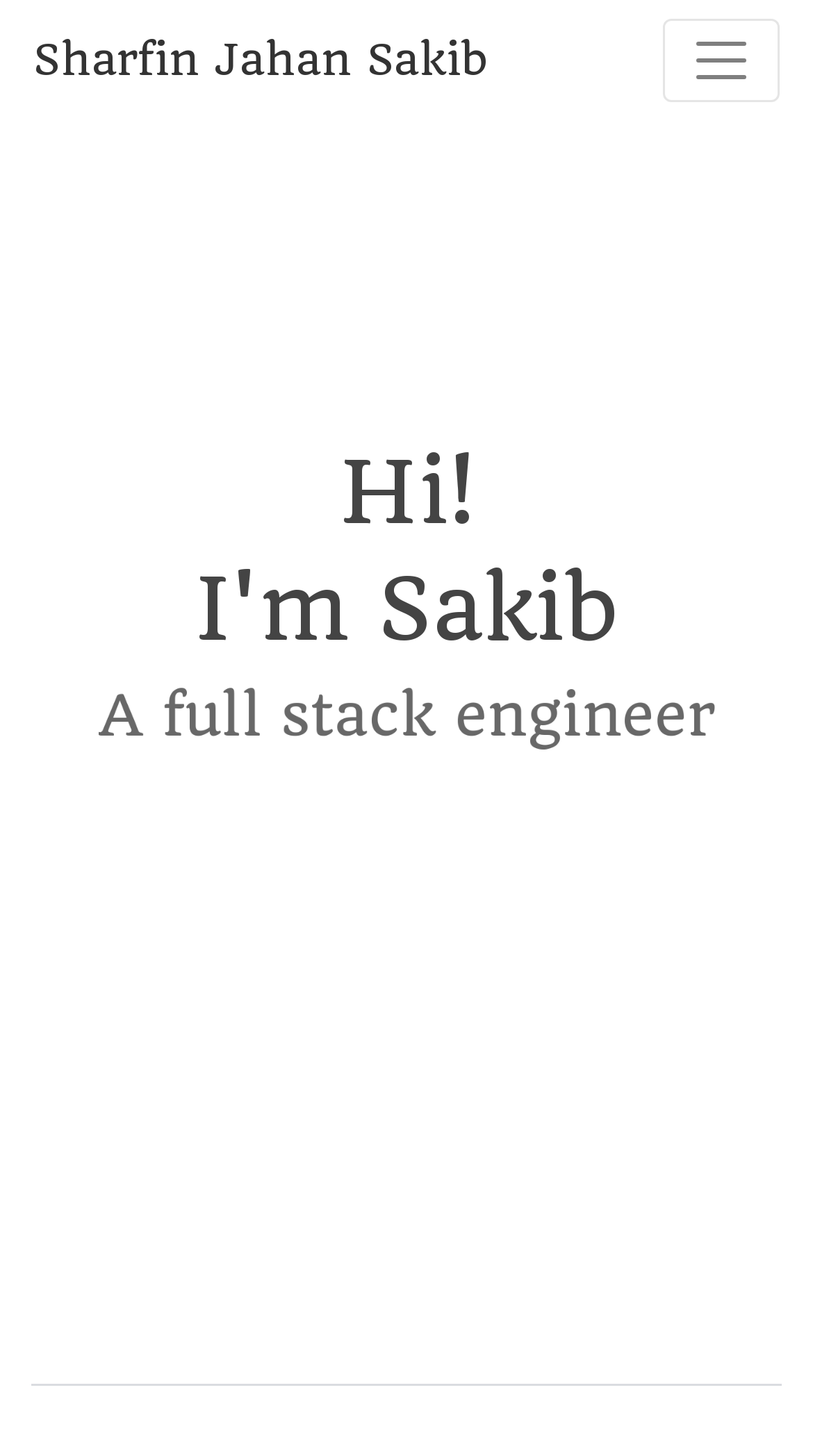What is the text of the first link?
Answer the question based on the image using a single word or a brief phrase.

Sharfin Jahan Sakib